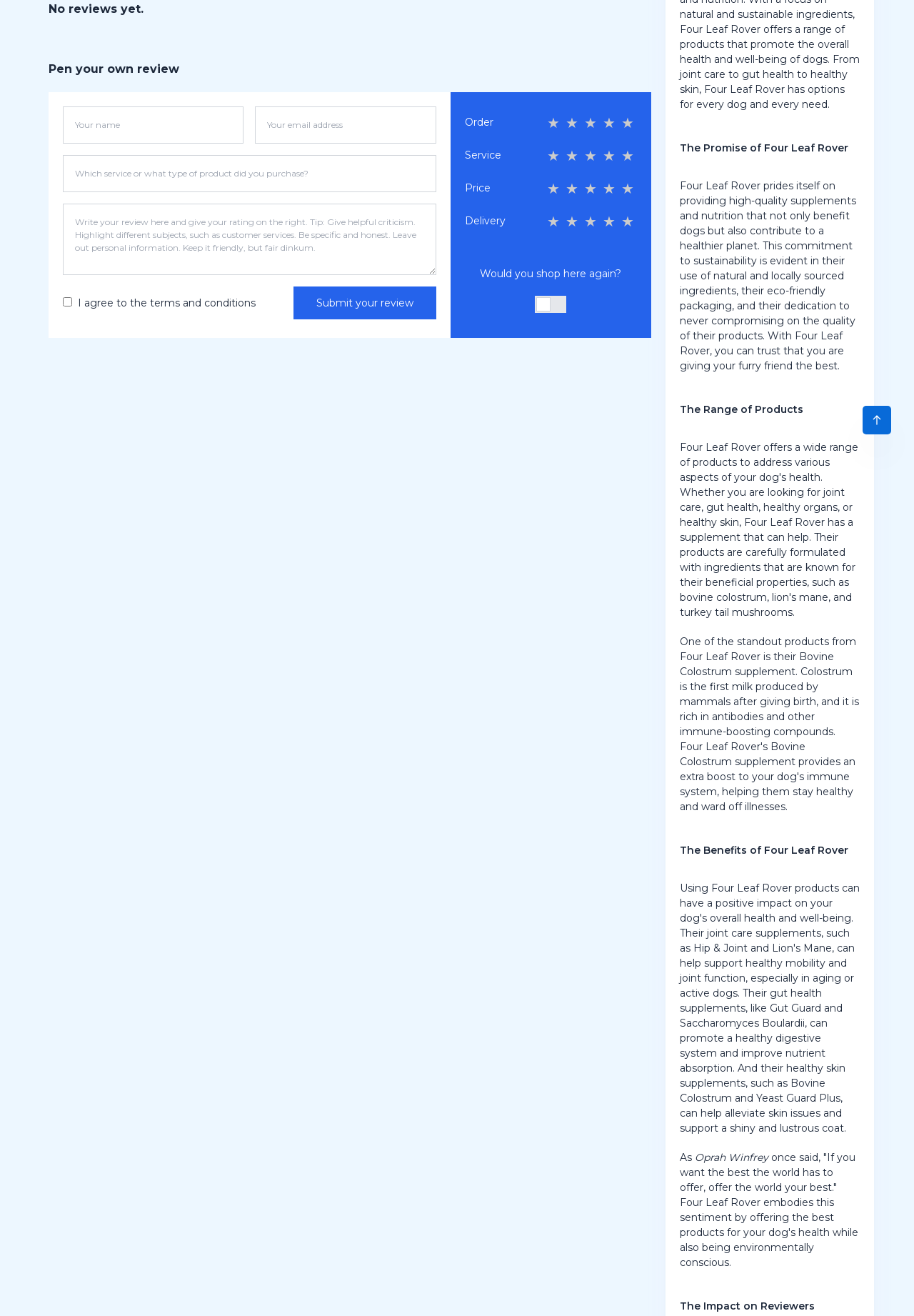Please specify the bounding box coordinates in the format (top-left x, top-left y, bottom-right x, bottom-right y), with all values as floating point numbers between 0 and 1. Identify the bounding box of the UI element described by: Orthodontic Facts

None